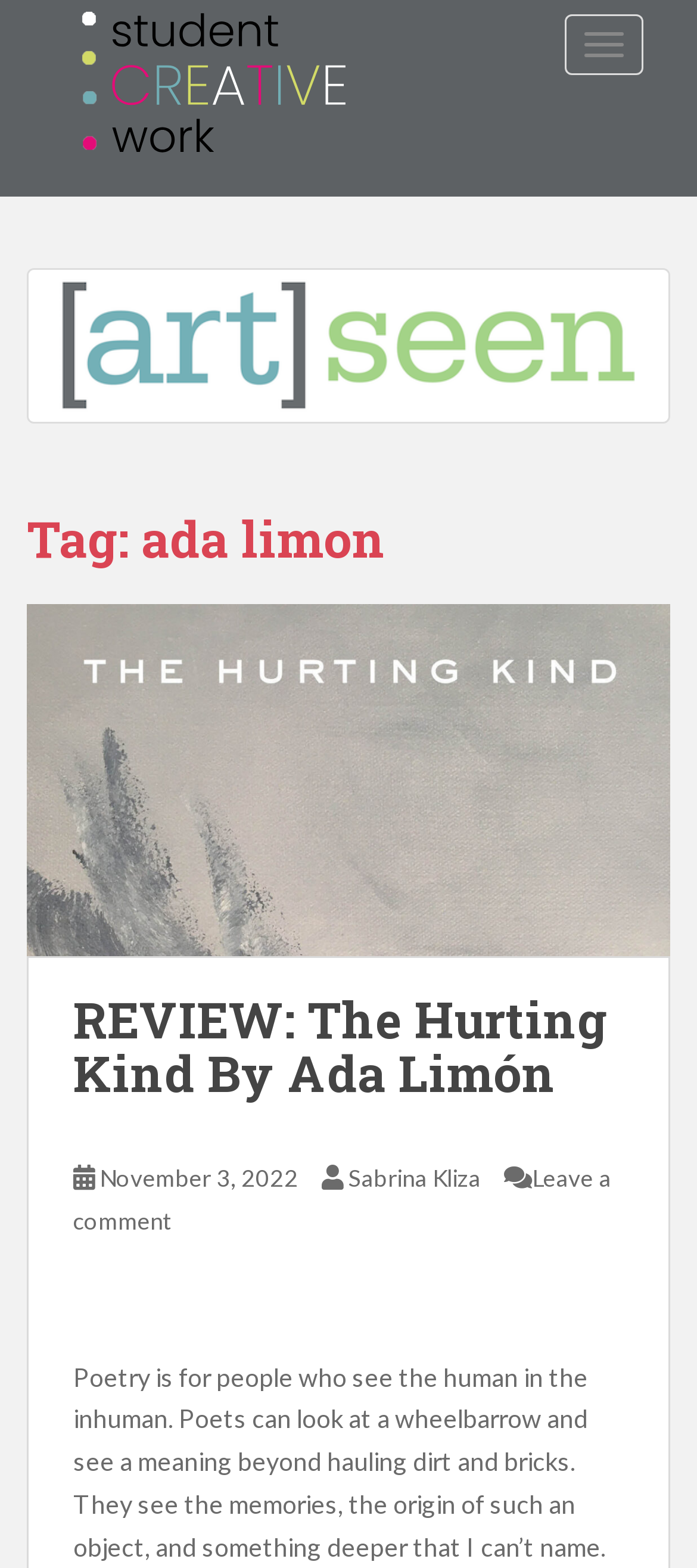Determine the bounding box coordinates of the section to be clicked to follow the instruction: "toggle navigation". The coordinates should be given as four float numbers between 0 and 1, formatted as [left, top, right, bottom].

[0.81, 0.009, 0.923, 0.048]